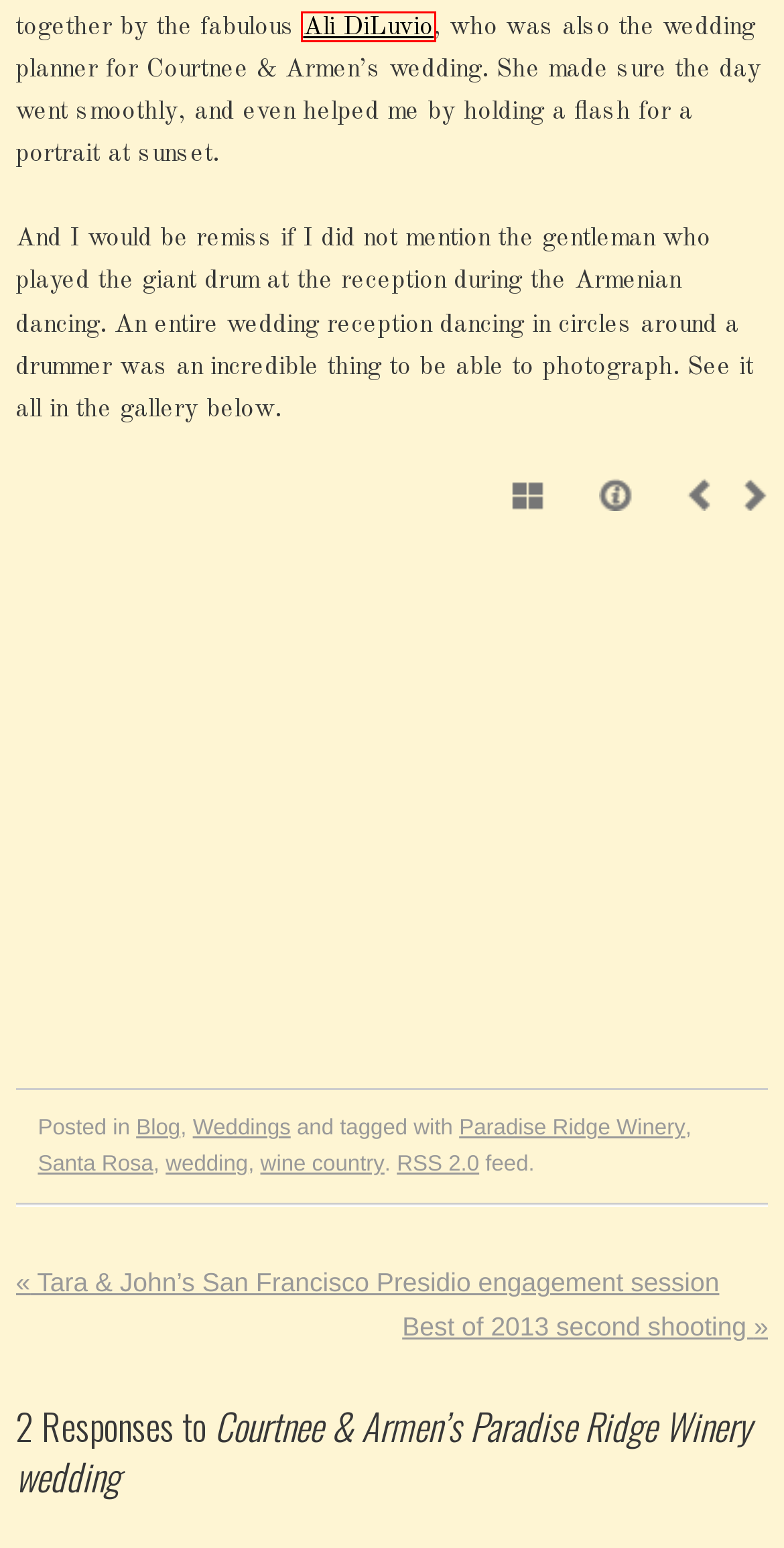Given a screenshot of a webpage with a red bounding box, please pick the webpage description that best fits the new webpage after clicking the element inside the bounding box. Here are the candidates:
A. Best of 2013 second shooting | Wedding photography
B. - Scott MacDonald wedding photography
C. Paradise Ridge Winery - Paradise Ridge Winery
D. Scott MacDonald Photography
E. Comments on: Courtnee & Armen’s Paradise Ridge Winery wedding
F. Ali DiLuvio Events
G. Weddings - Scott MacDonald wedding photography
H. Tara & John's San Francisco Presidio engagement session

F